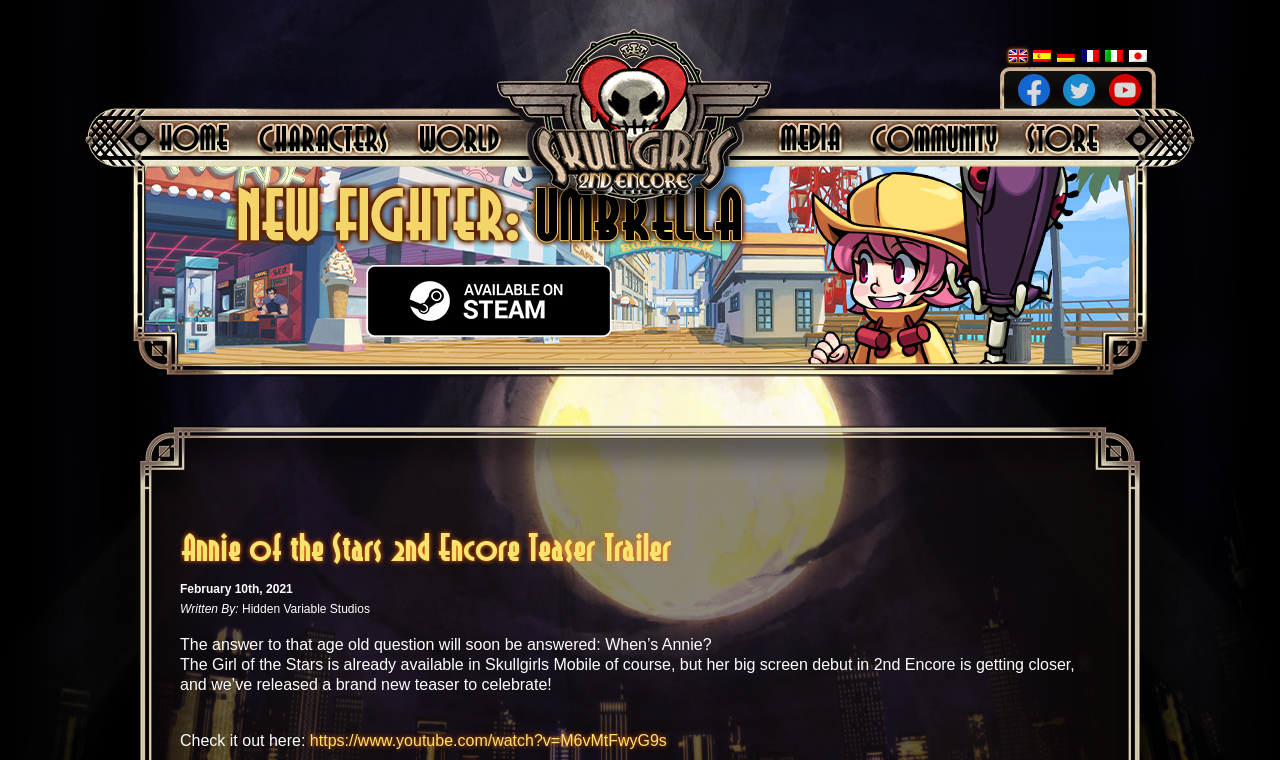Please pinpoint the bounding box coordinates for the region I should click to adhere to this instruction: "Click the Facebook link".

[0.795, 0.097, 0.82, 0.139]